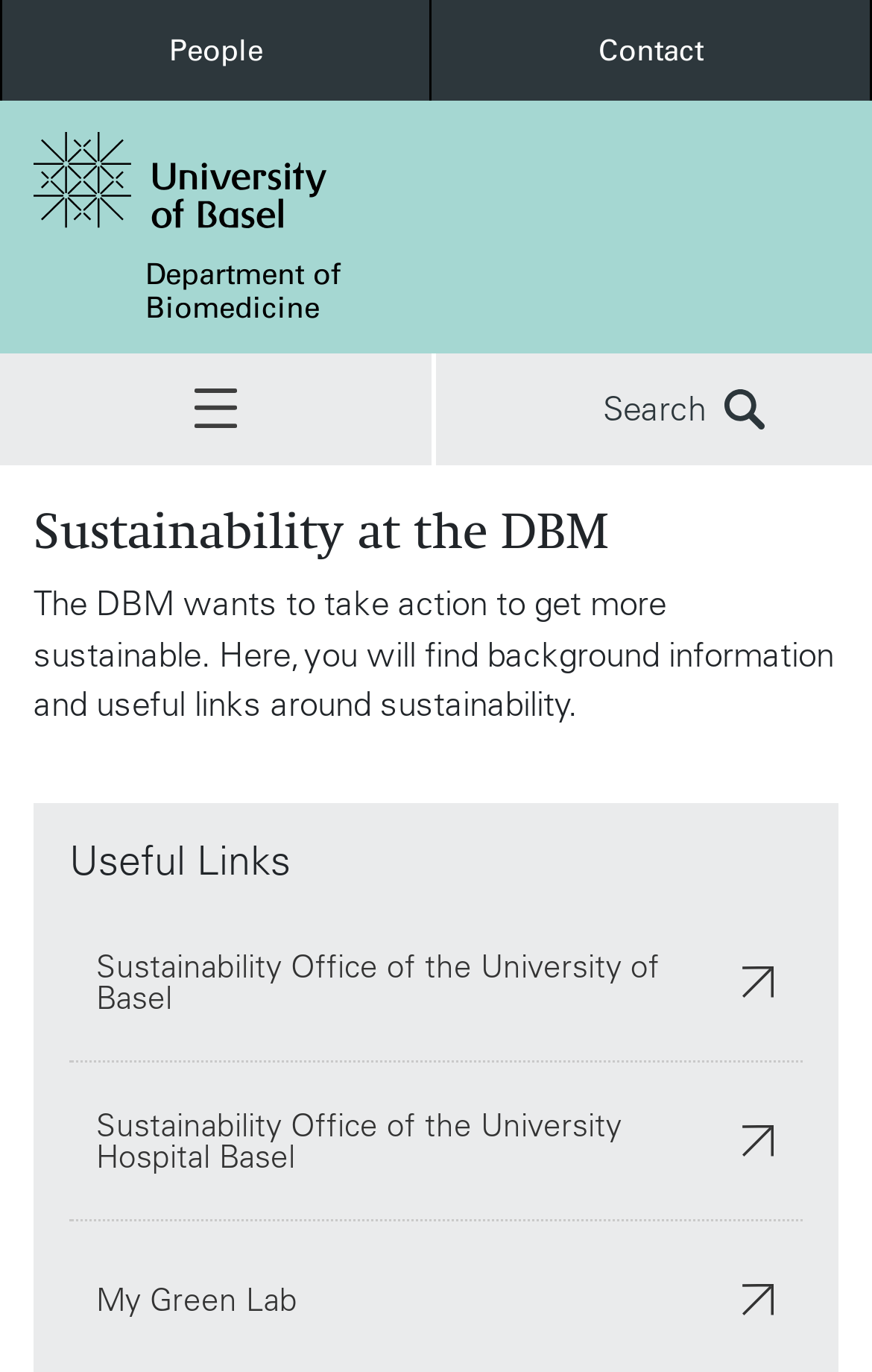Find the bounding box coordinates for the area you need to click to carry out the instruction: "View Culture". The coordinates should be four float numbers between 0 and 1, indicated as [left, top, right, bottom].

None